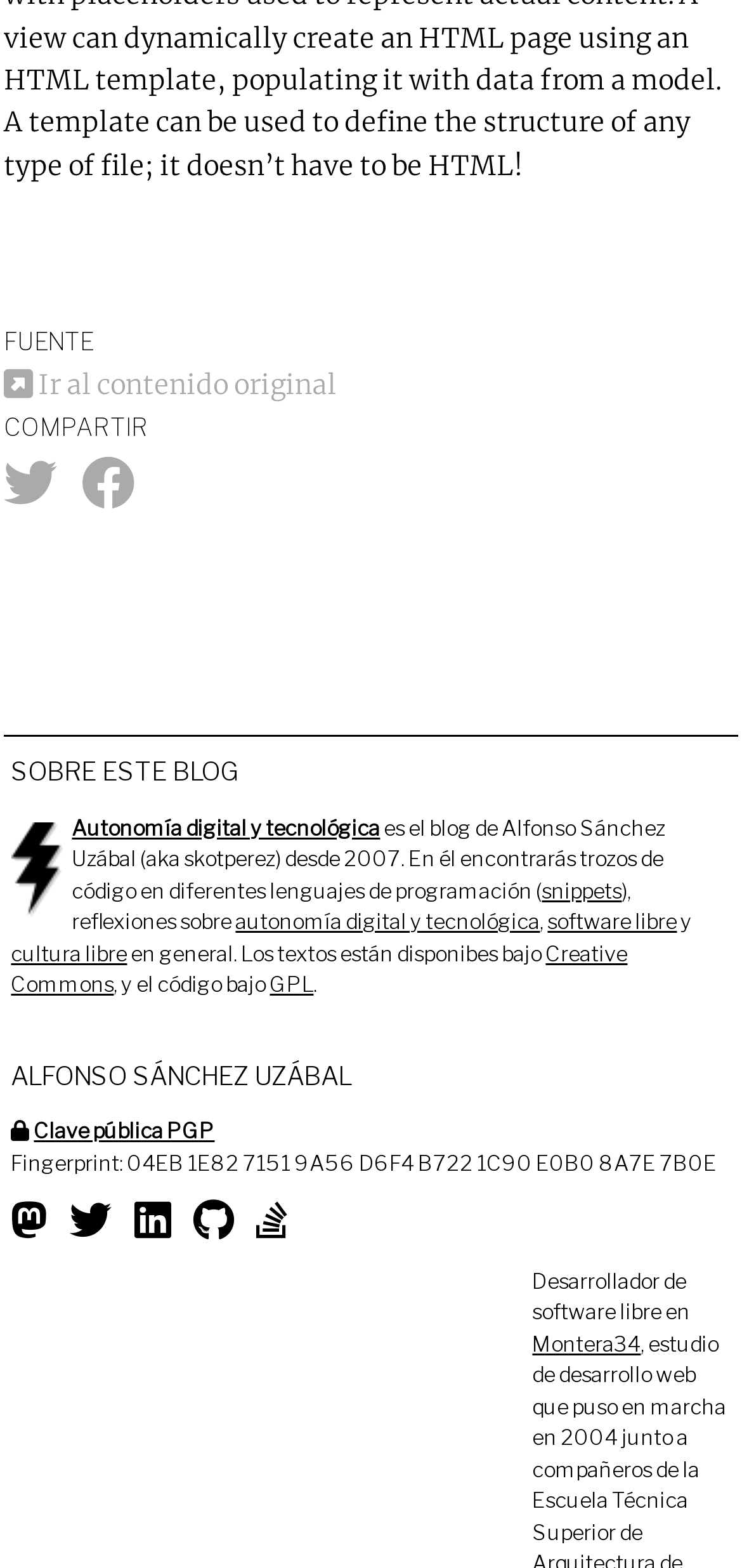What is the license of the code?
Using the image as a reference, answer with just one word or a short phrase.

GPL